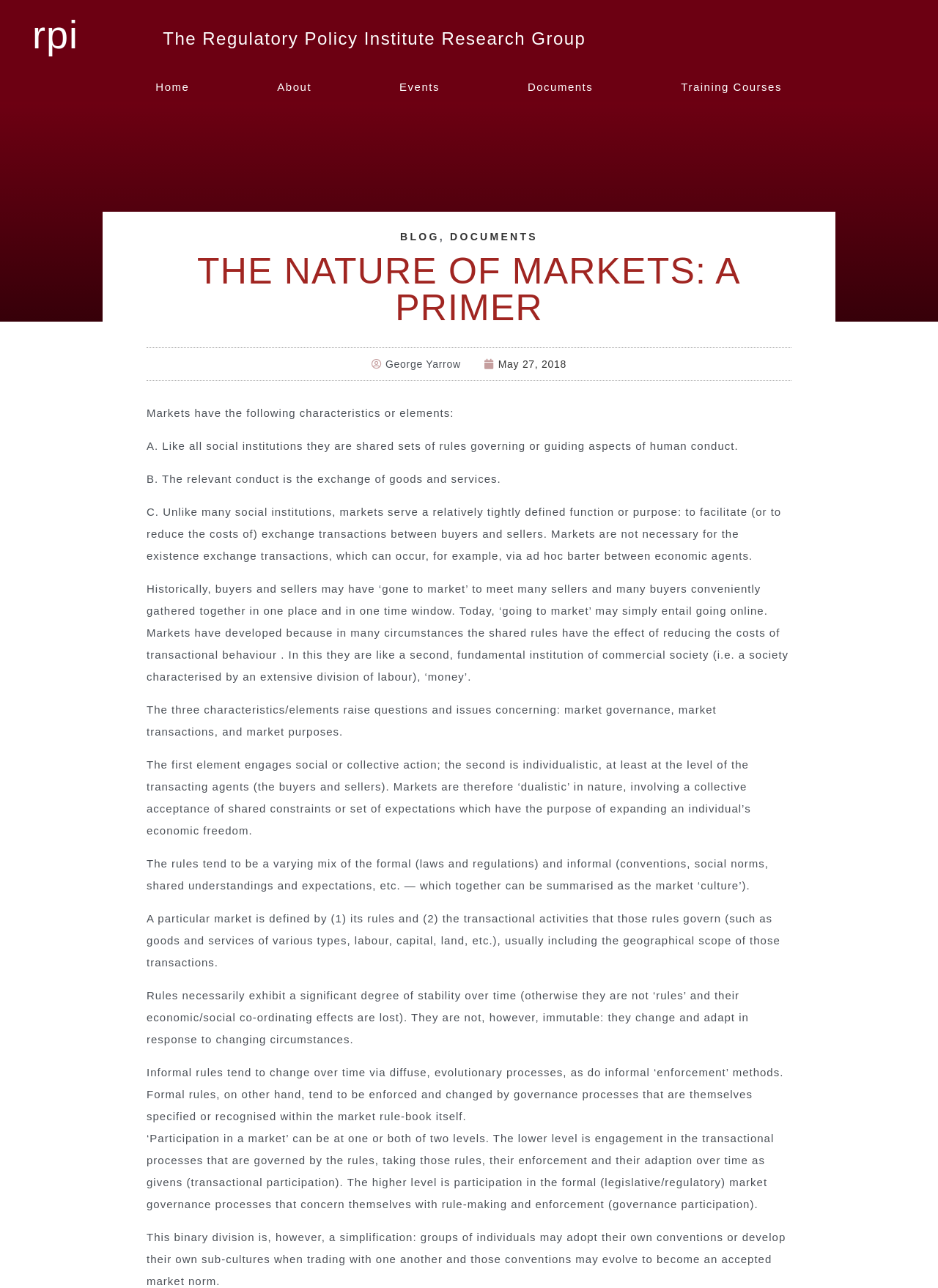Find the bounding box coordinates for the UI element whose description is: "Training Courses". The coordinates should be four float numbers between 0 and 1, in the format [left, top, right, bottom].

[0.695, 0.062, 0.865, 0.073]